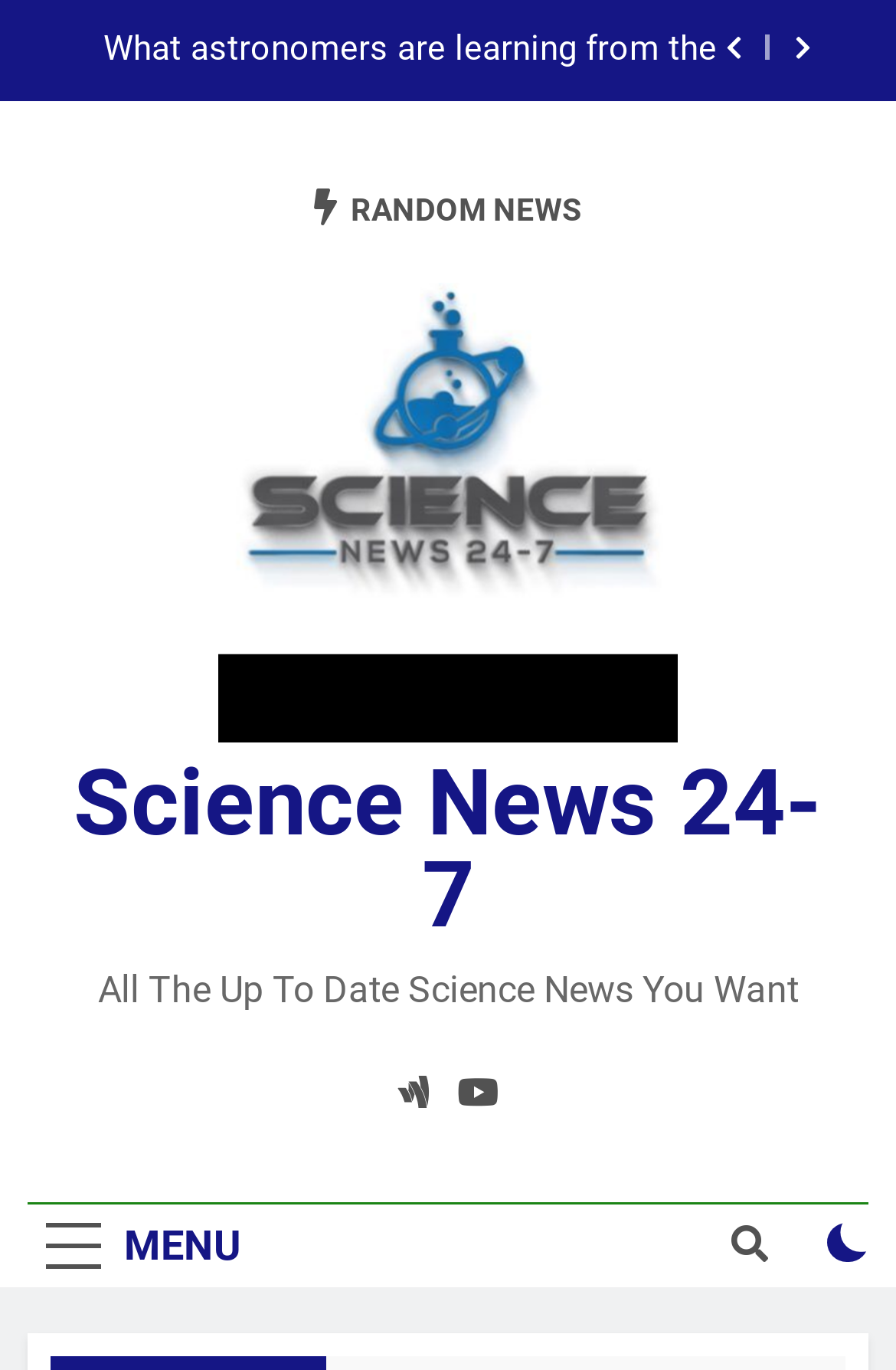What is the purpose of the button with the '' icon?
Please provide a single word or phrase as your answer based on the screenshot.

Unknown